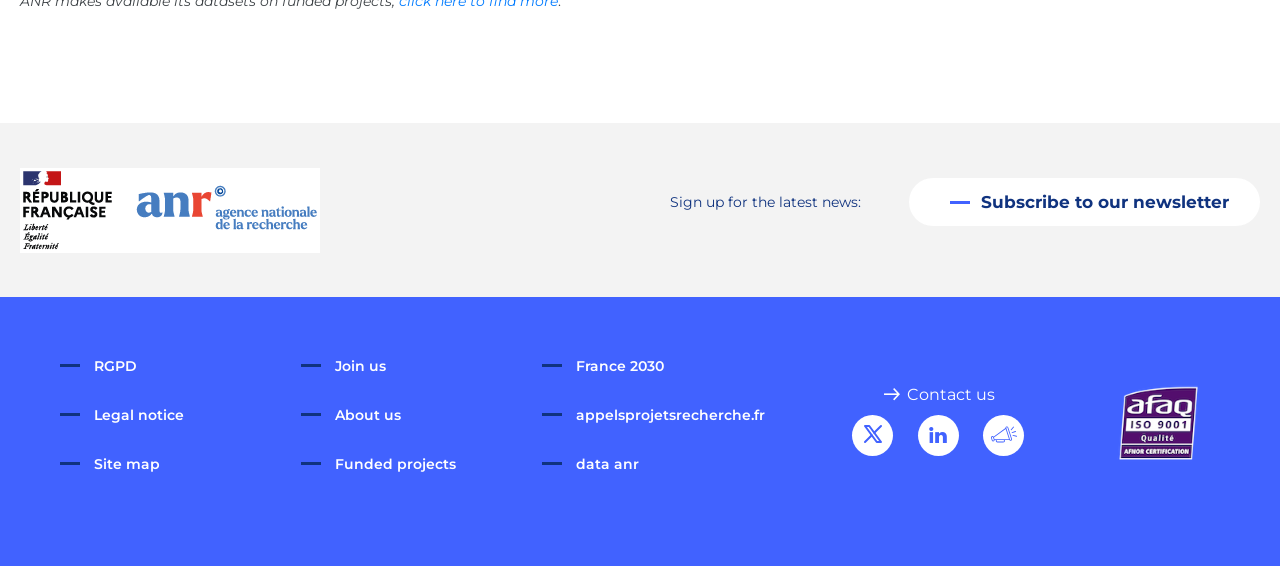What is the text above the 'Subscribe to our newsletter' link?
Based on the screenshot, answer the question with a single word or phrase.

Sign up for the latest news: